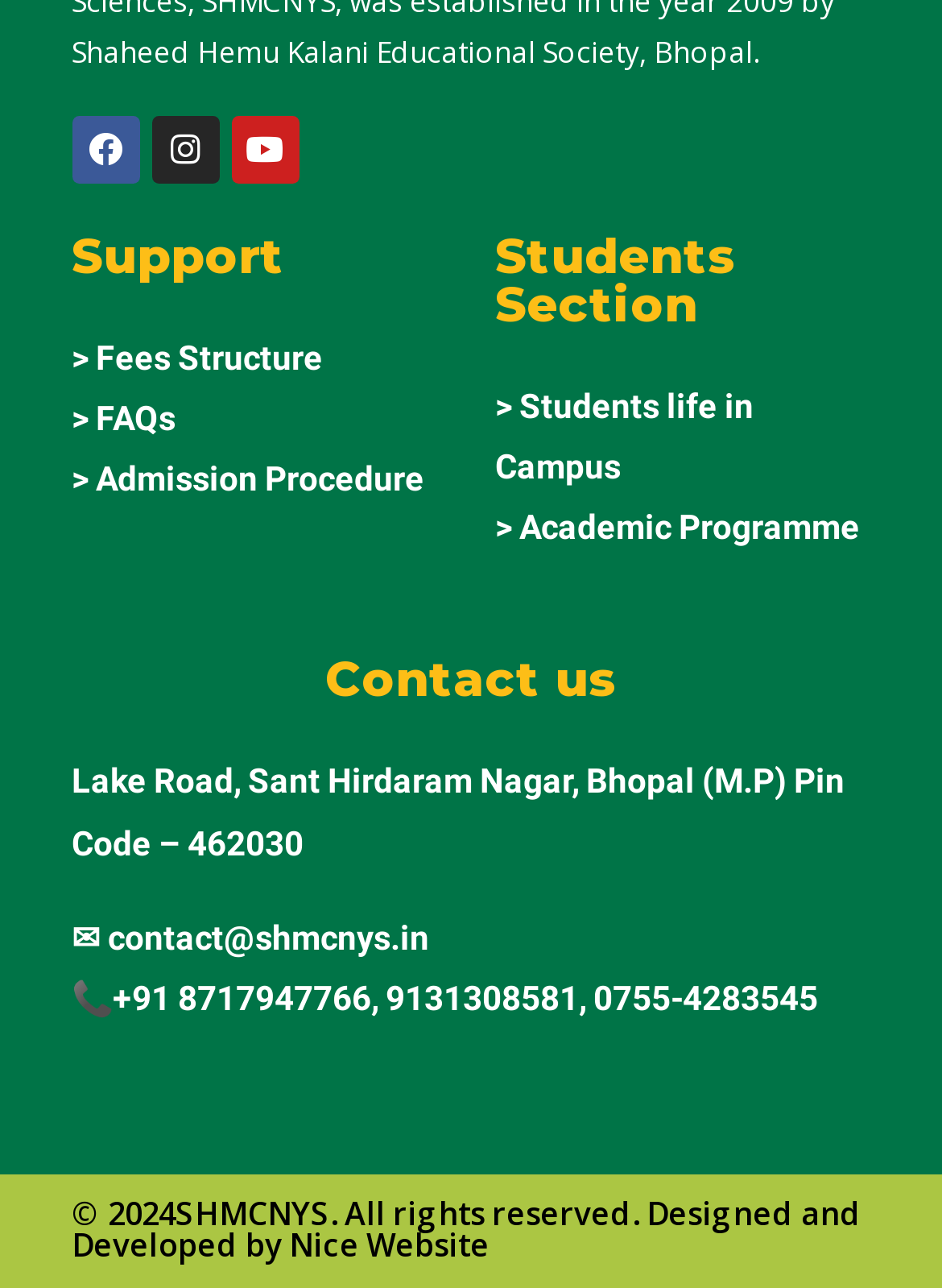What is the address of the institution?
Use the image to give a comprehensive and detailed response to the question.

The address of the institution is mentioned in the 'Contact us' section, which is Lake Road, Sant Hirdaram Nagar, Bhopal (M.P) Pin Code – 462030.